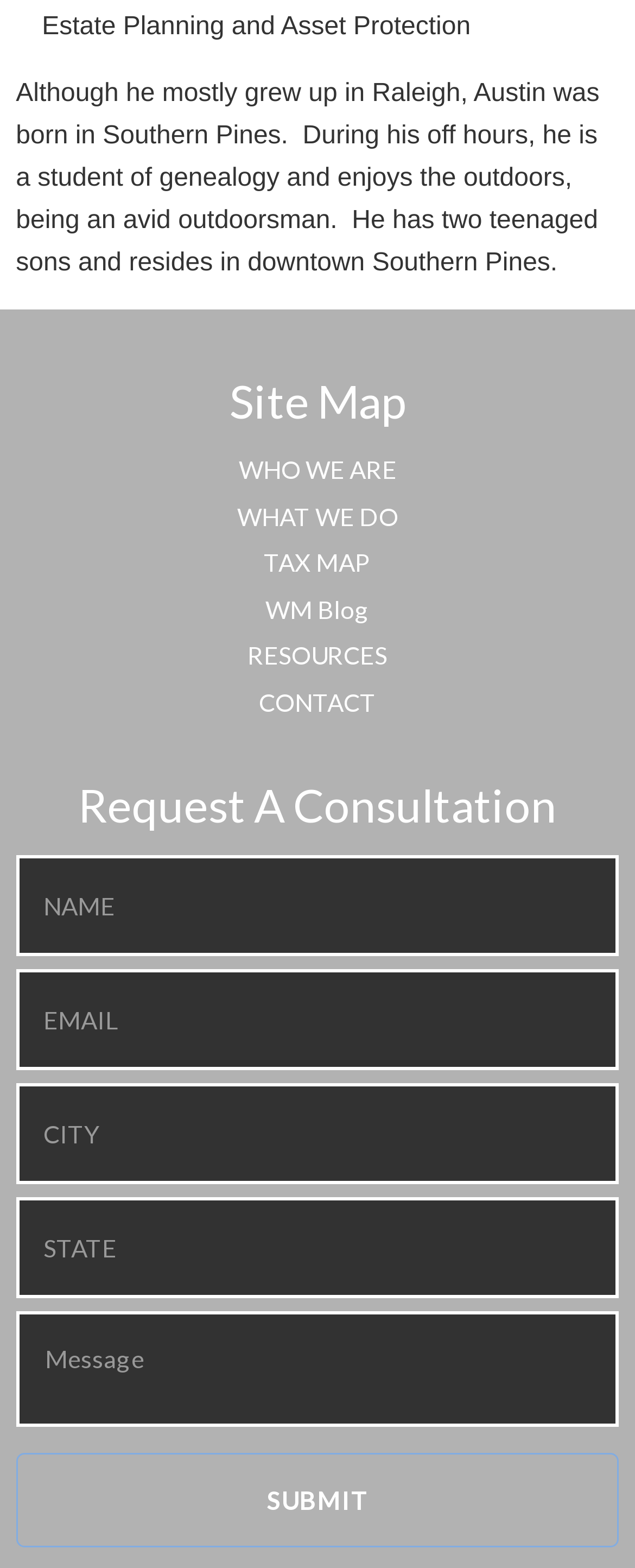What is the purpose of the 'Request A Consultation' section?
Please use the image to deliver a detailed and complete answer.

The 'Request A Consultation' section contains several textboxes for inputting name, email, city, state/province/region, and message, and a submit button. This suggests that the purpose of this section is to submit a request for consultation.